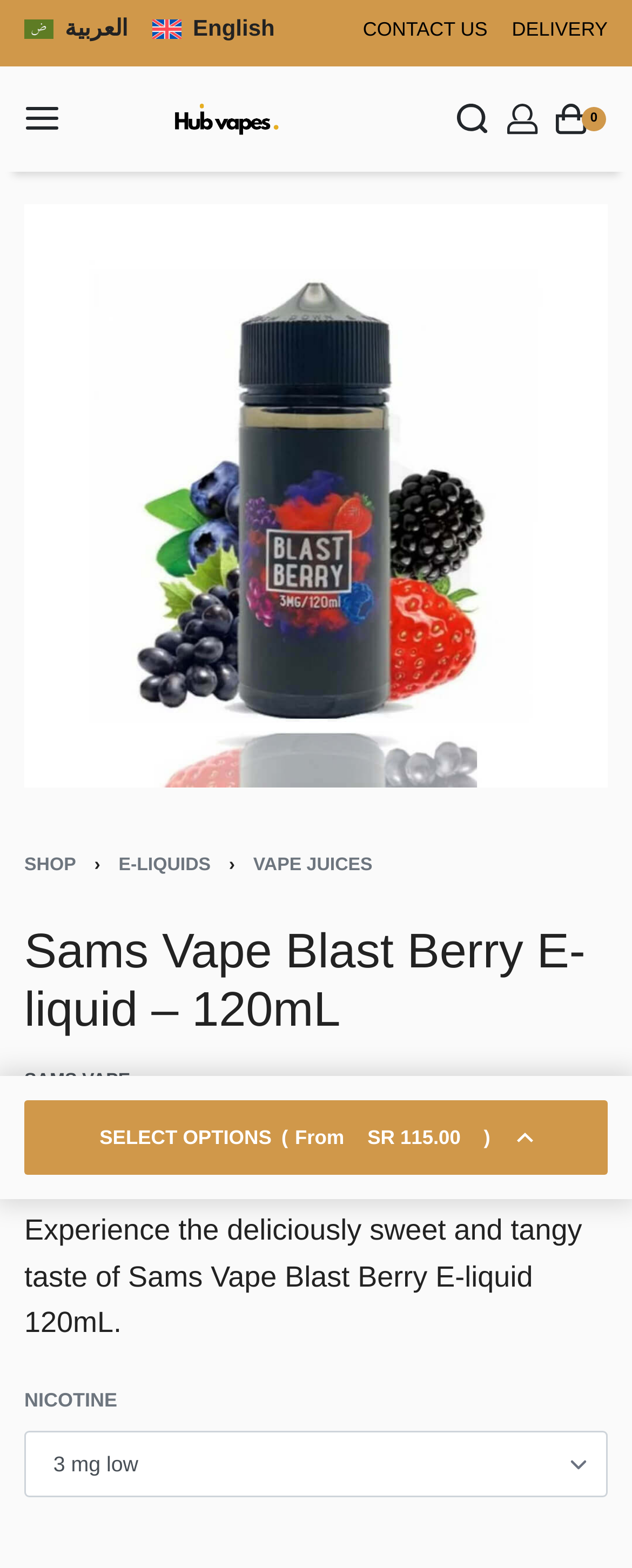Locate the bounding box coordinates of the clickable part needed for the task: "Select options for Sams Vape Blast Berry E-liquid".

[0.038, 0.702, 0.962, 0.749]